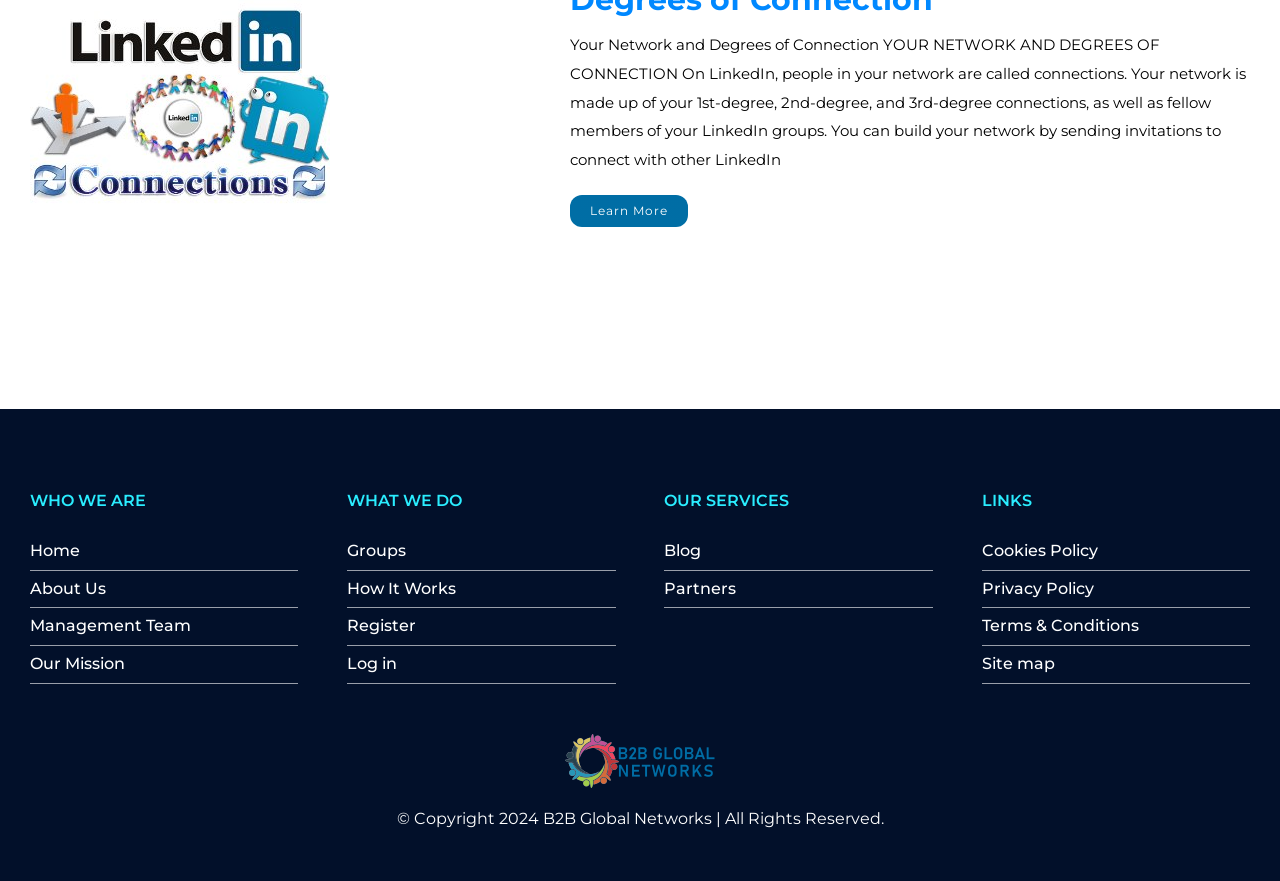Please find the bounding box coordinates of the element's region to be clicked to carry out this instruction: "View the blog".

[0.519, 0.605, 0.729, 0.648]